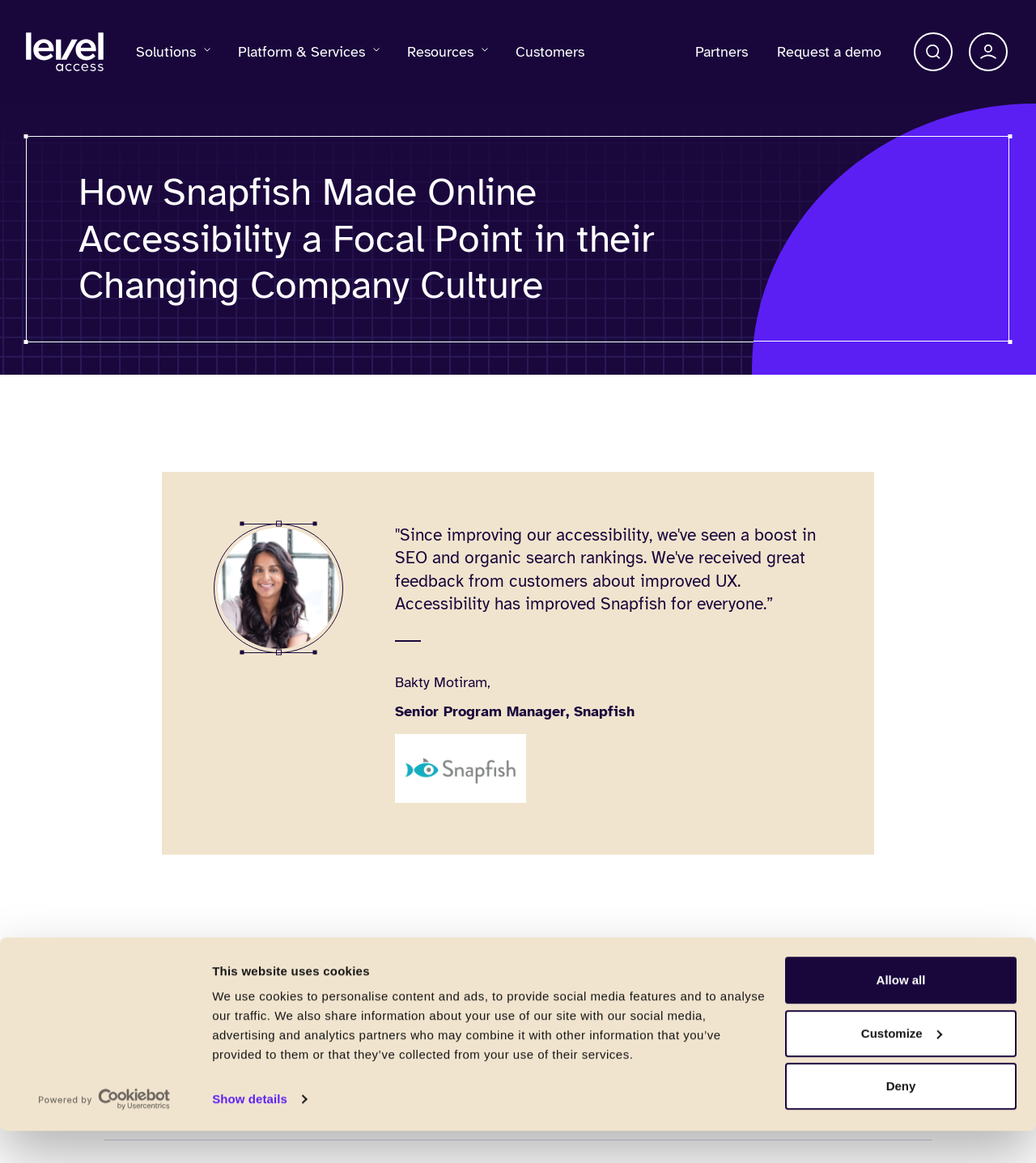What is the company logo on the top left corner?
Respond to the question with a single word or phrase according to the image.

Level Access